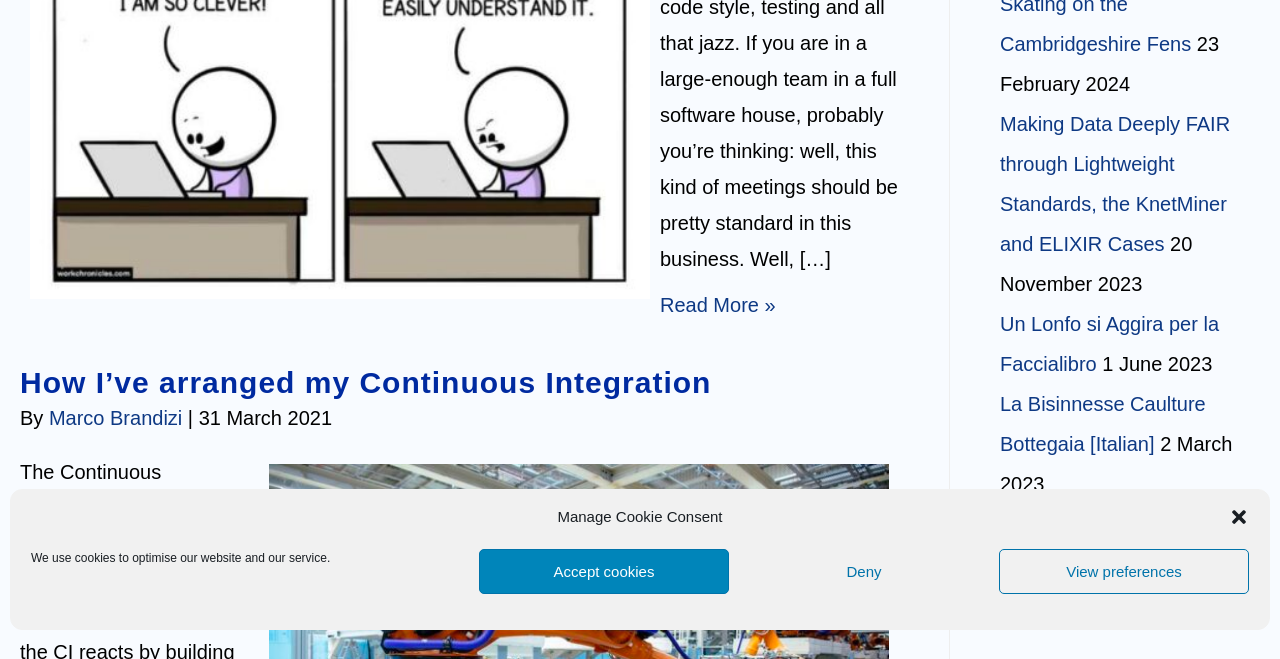Based on the description "La Bisinnesse Caulture Bottegaia [Italian]", find the bounding box of the specified UI element.

[0.781, 0.596, 0.942, 0.69]